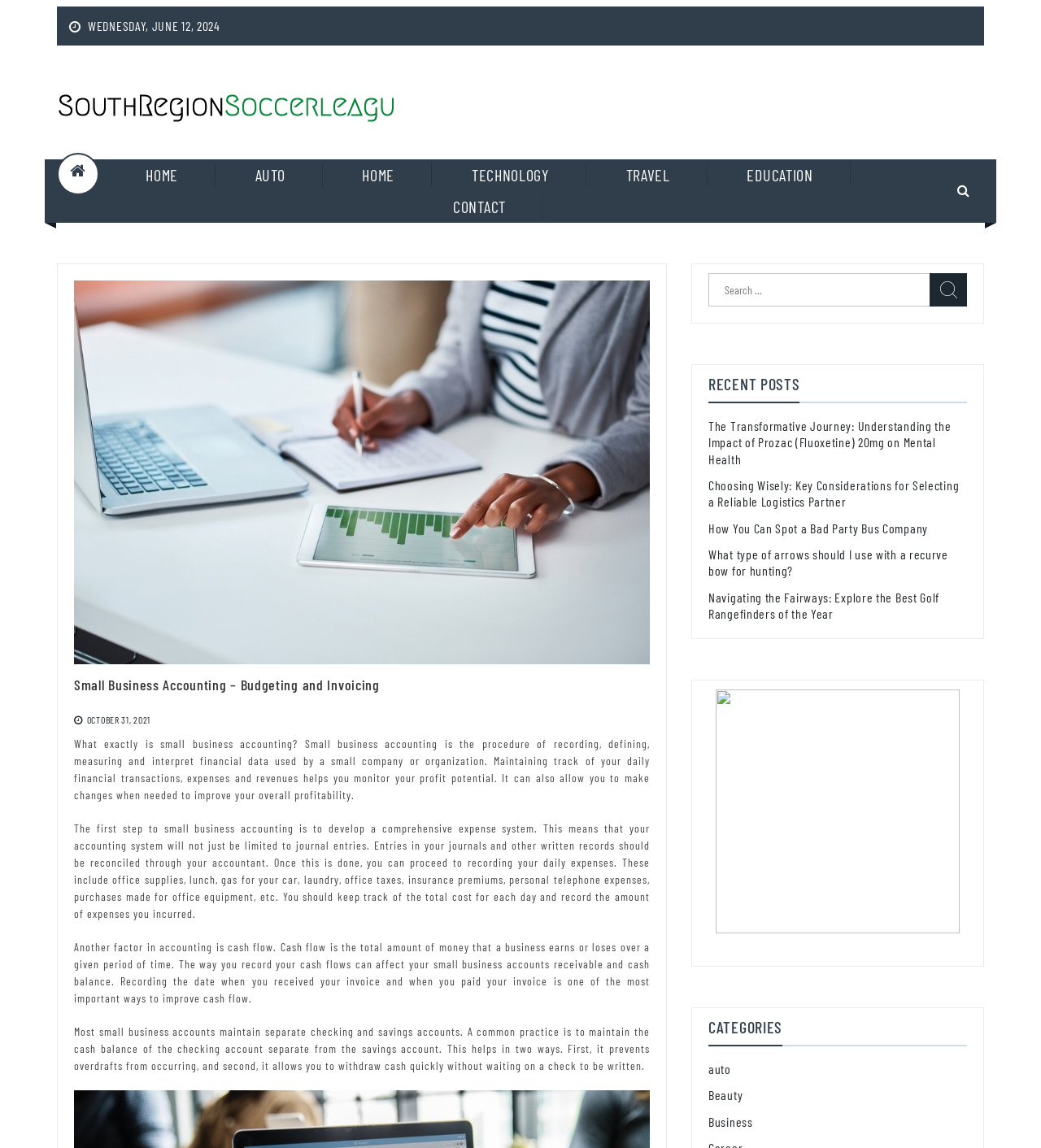Provide the bounding box coordinates of the area you need to click to execute the following instruction: "Read about Small Business Accounting".

[0.071, 0.589, 0.624, 0.612]